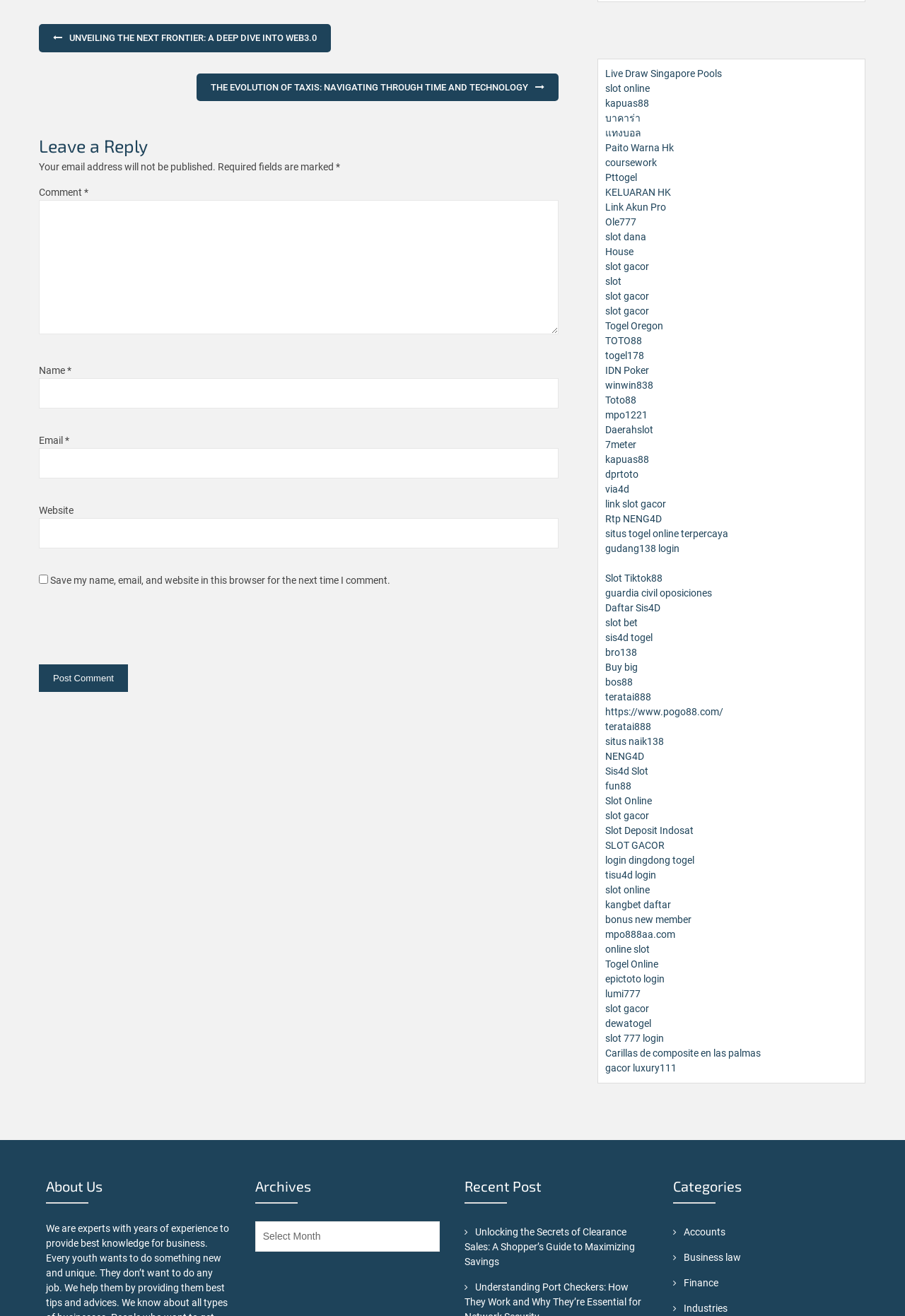By analyzing the image, answer the following question with a detailed response: How many fields are required in the comment form?

I can see that there are three fields in the comment form that are marked as required: 'Comment', 'Name', and 'Email'. These fields have an asterisk symbol (*) next to them, indicating that they are required.